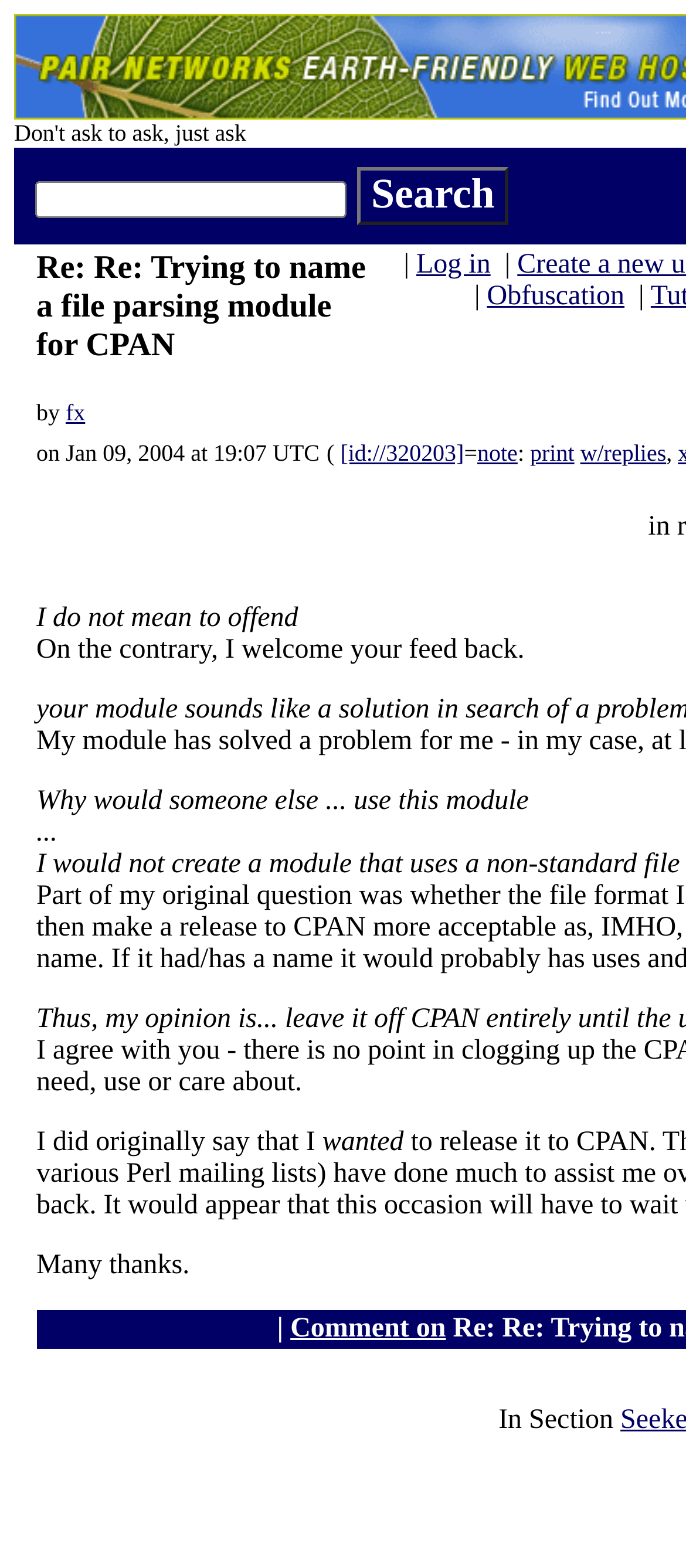What is the topic of discussion in the post?
Provide a concise answer using a single word or phrase based on the image.

naming a file parsing module for CPAN